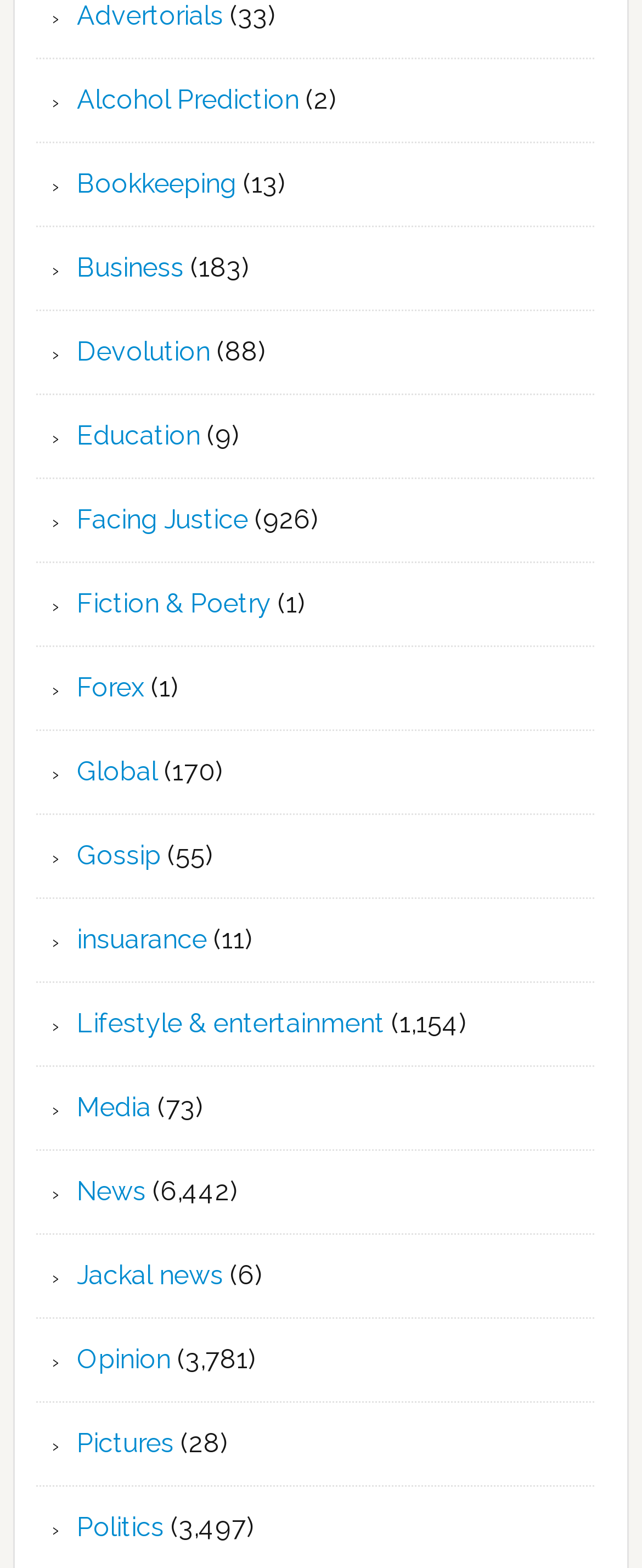Please give a one-word or short phrase response to the following question: 
How many categories are listed on this webpage?

20